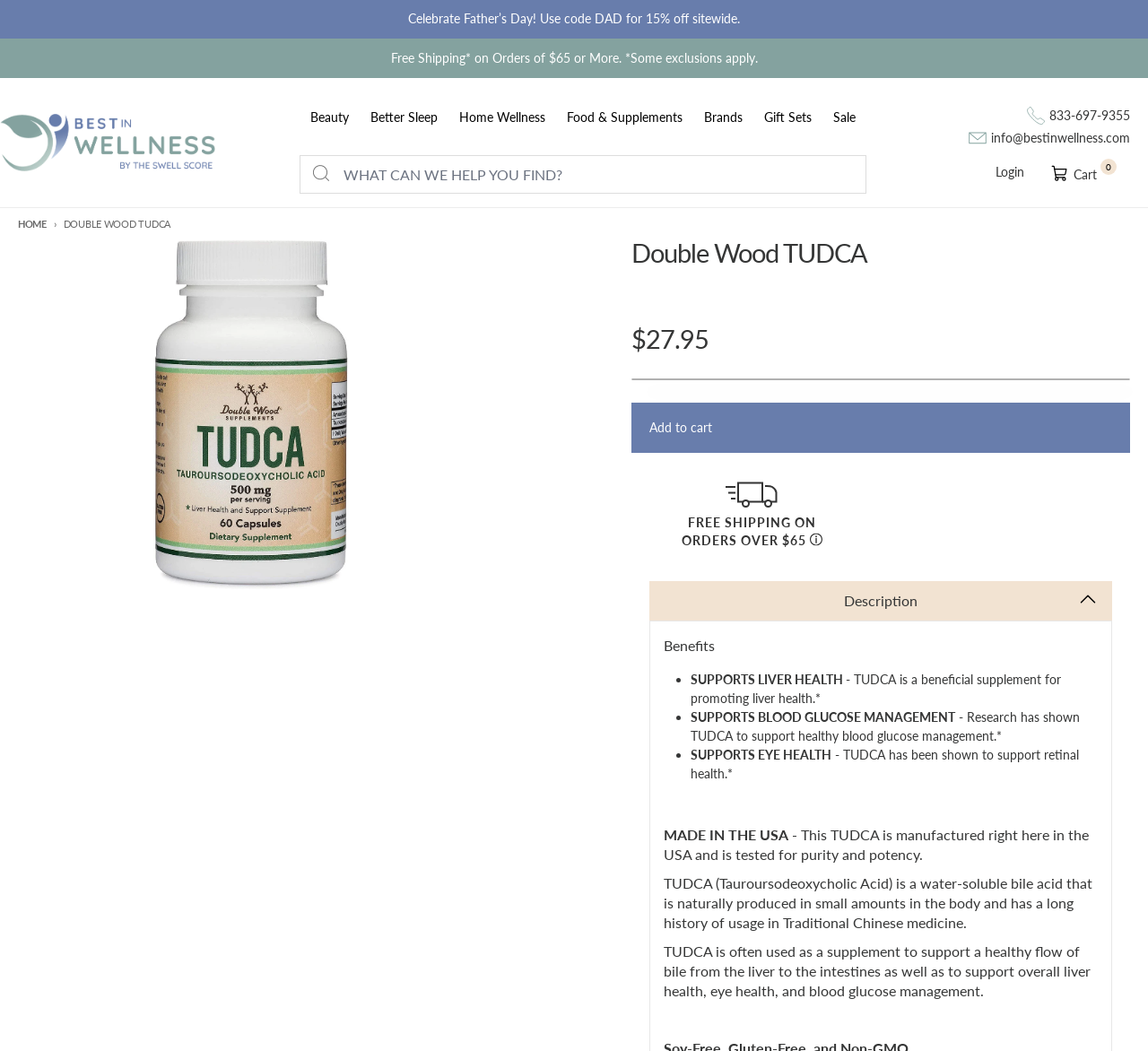Identify the bounding box coordinates of the element that should be clicked to fulfill this task: "View product description". The coordinates should be provided as four float numbers between 0 and 1, i.e., [left, top, right, bottom].

[0.566, 0.553, 0.969, 0.591]